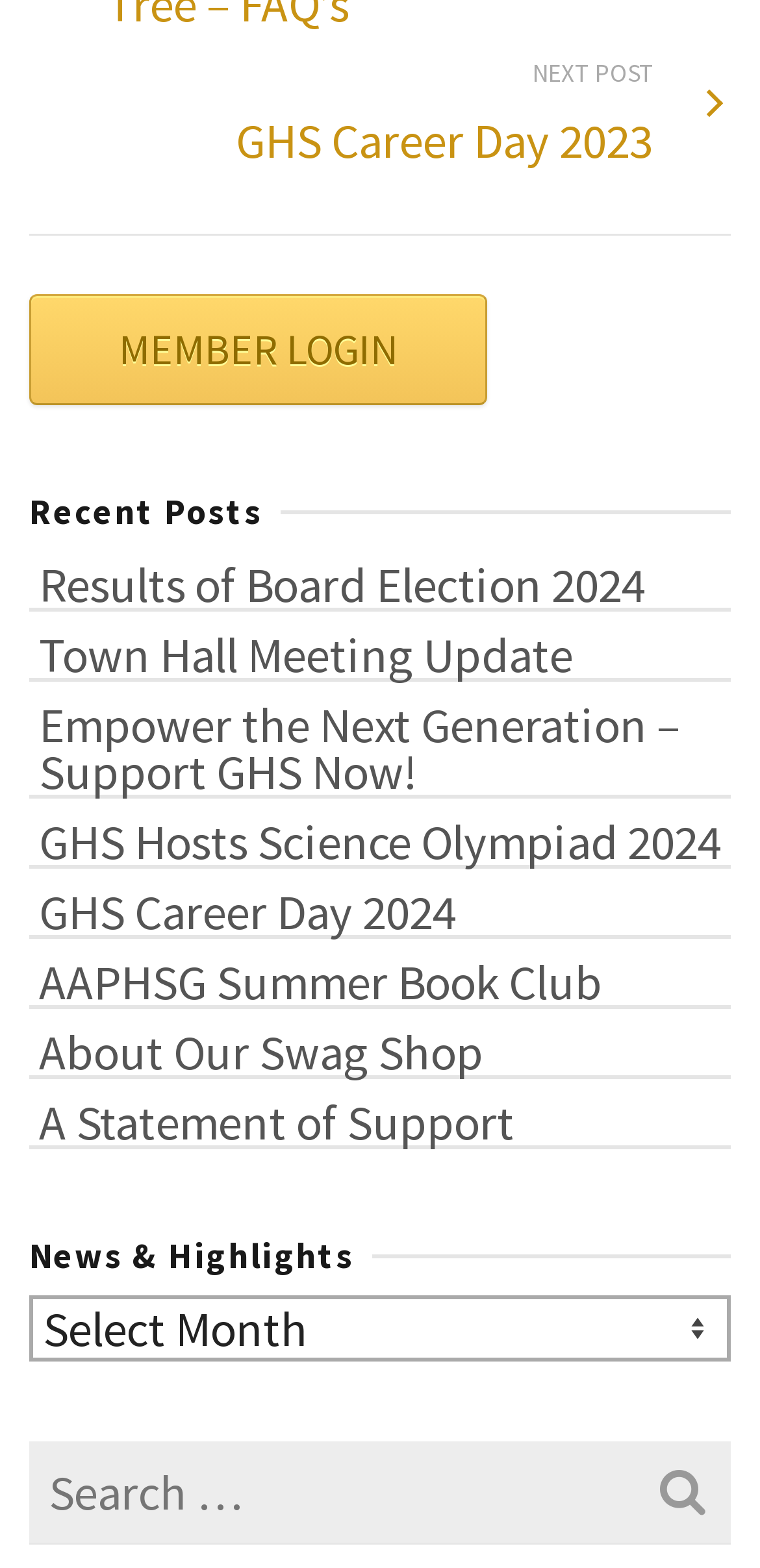Can you determine the bounding box coordinates of the area that needs to be clicked to fulfill the following instruction: "View the News & Highlights dropdown"?

[0.038, 0.826, 0.962, 0.869]